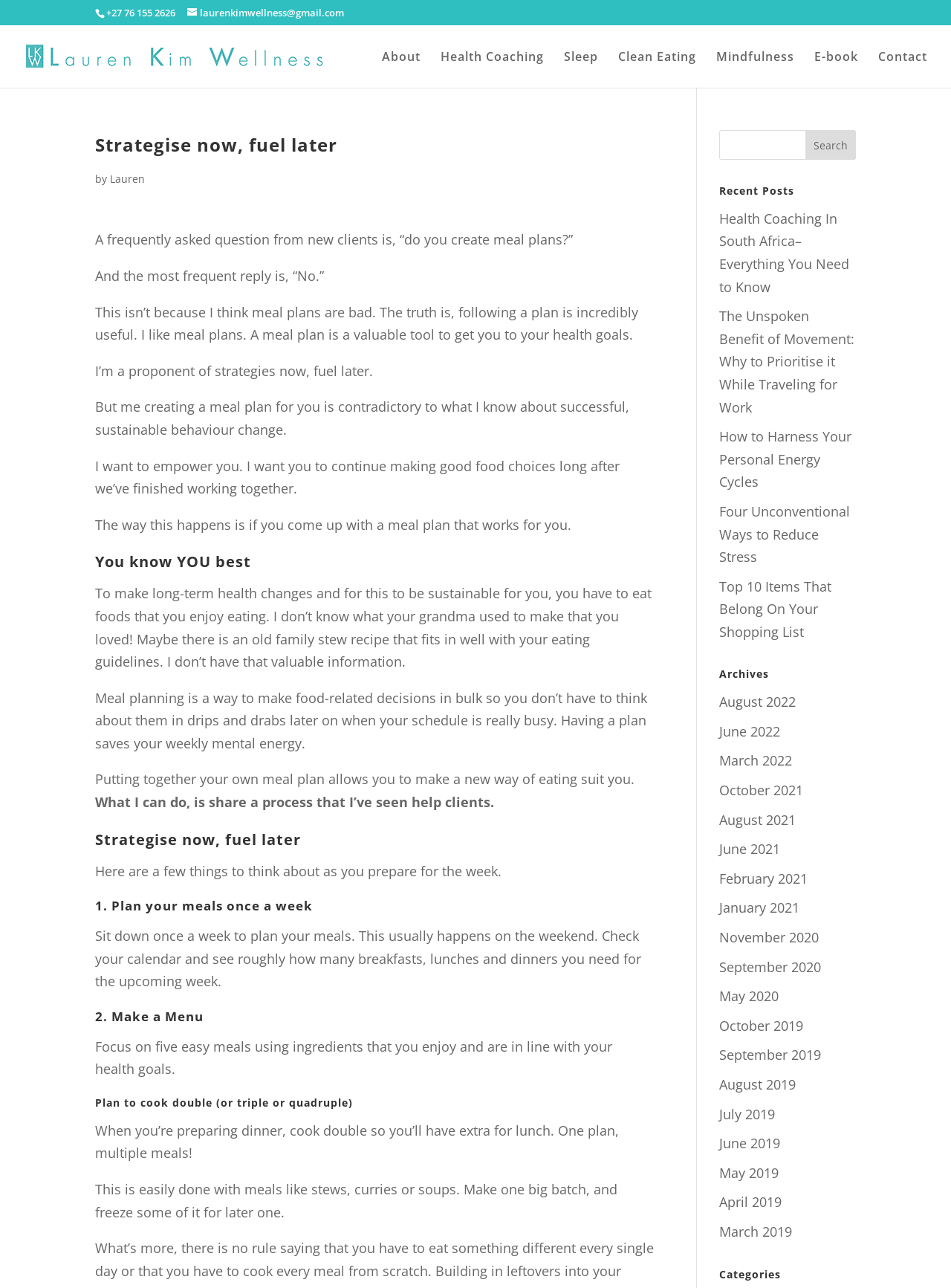Pinpoint the bounding box coordinates of the clickable area needed to execute the instruction: "View recent posts". The coordinates should be specified as four float numbers between 0 and 1, i.e., [left, top, right, bottom].

None